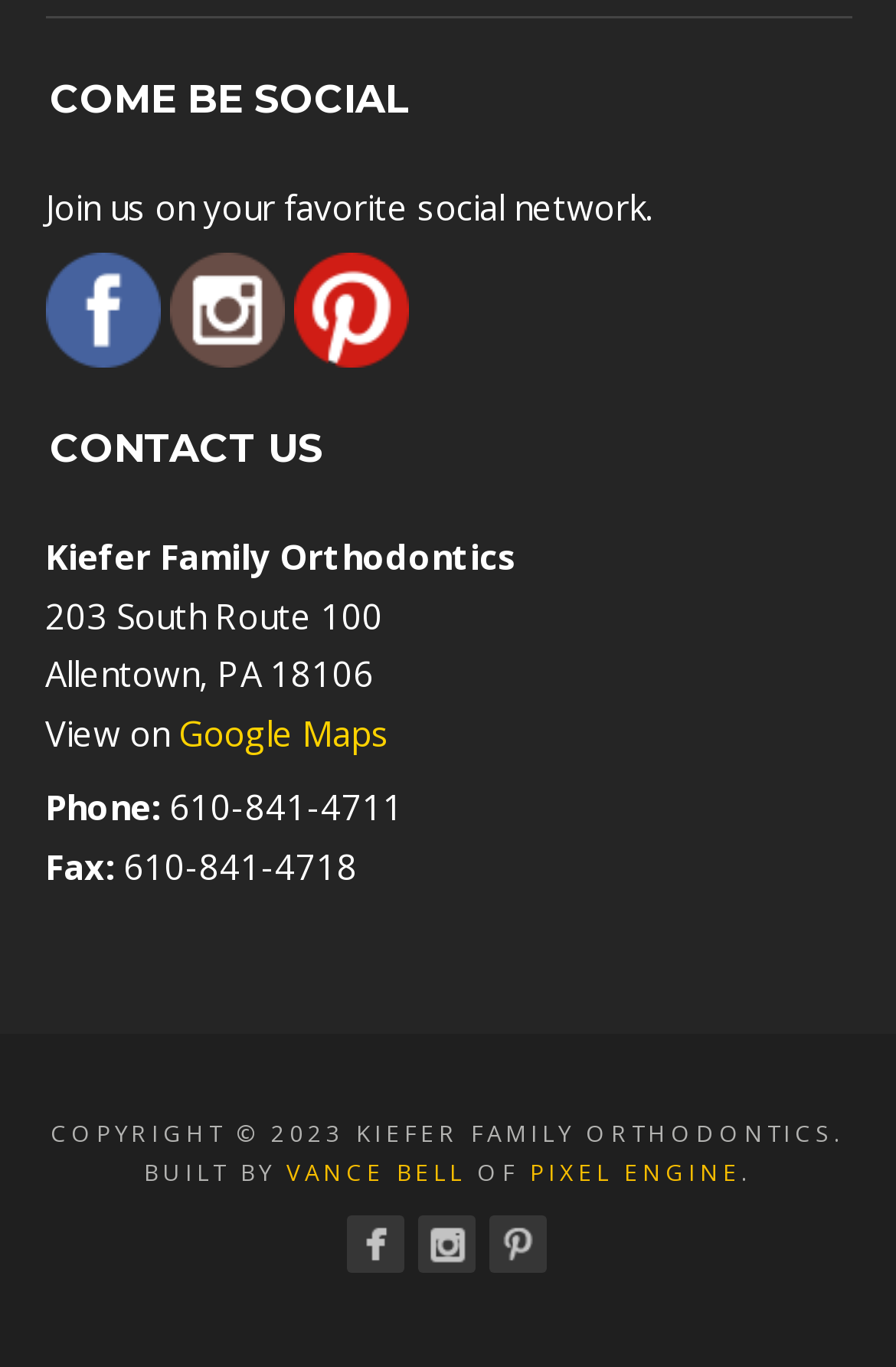Give a concise answer using only one word or phrase for this question:
What is the phone number of Kiefer Family Orthodontics?

610-841-4711